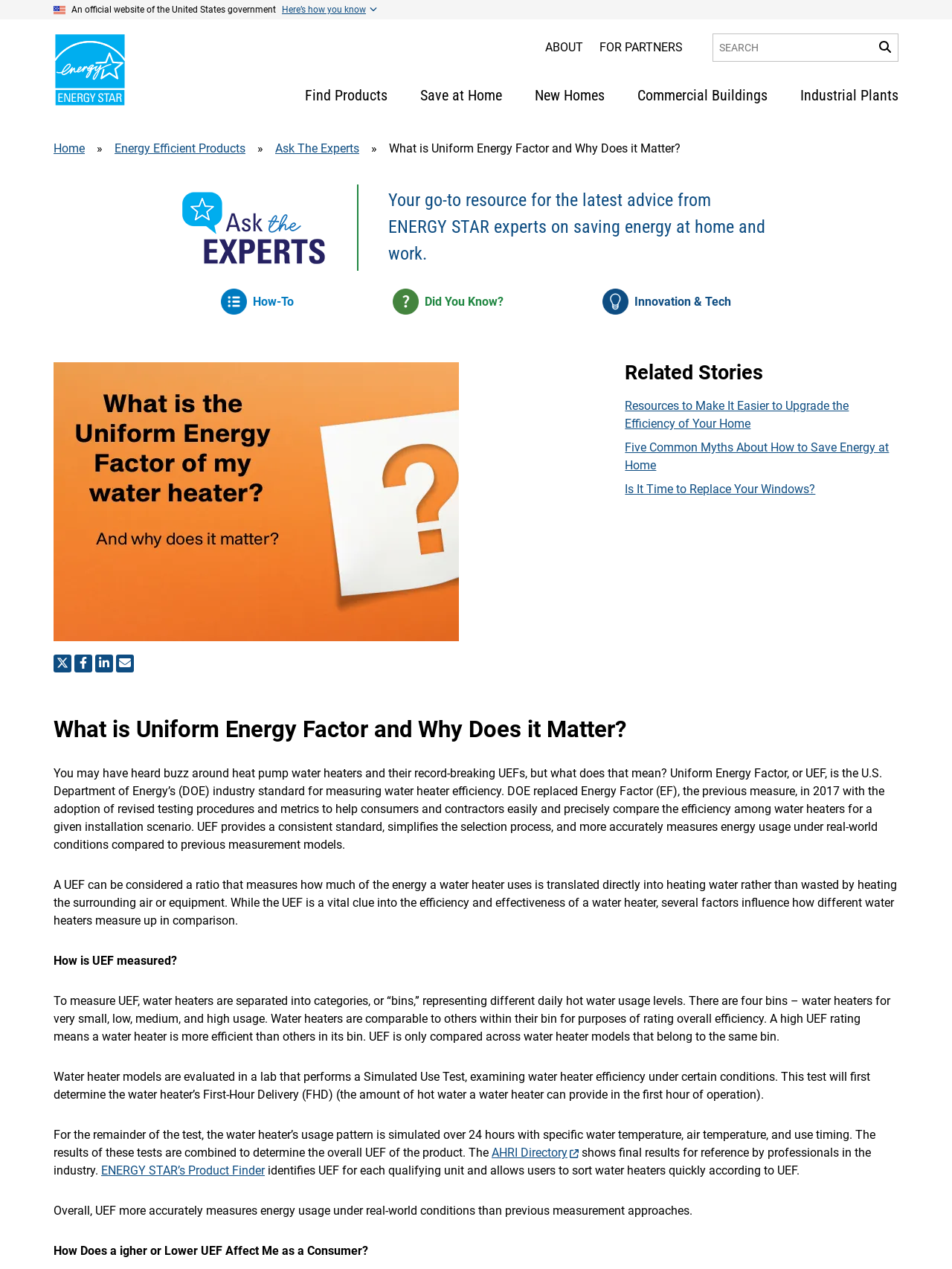Determine the bounding box coordinates of the element that should be clicked to execute the following command: "Find products with high UEF".

[0.106, 0.917, 0.278, 0.928]